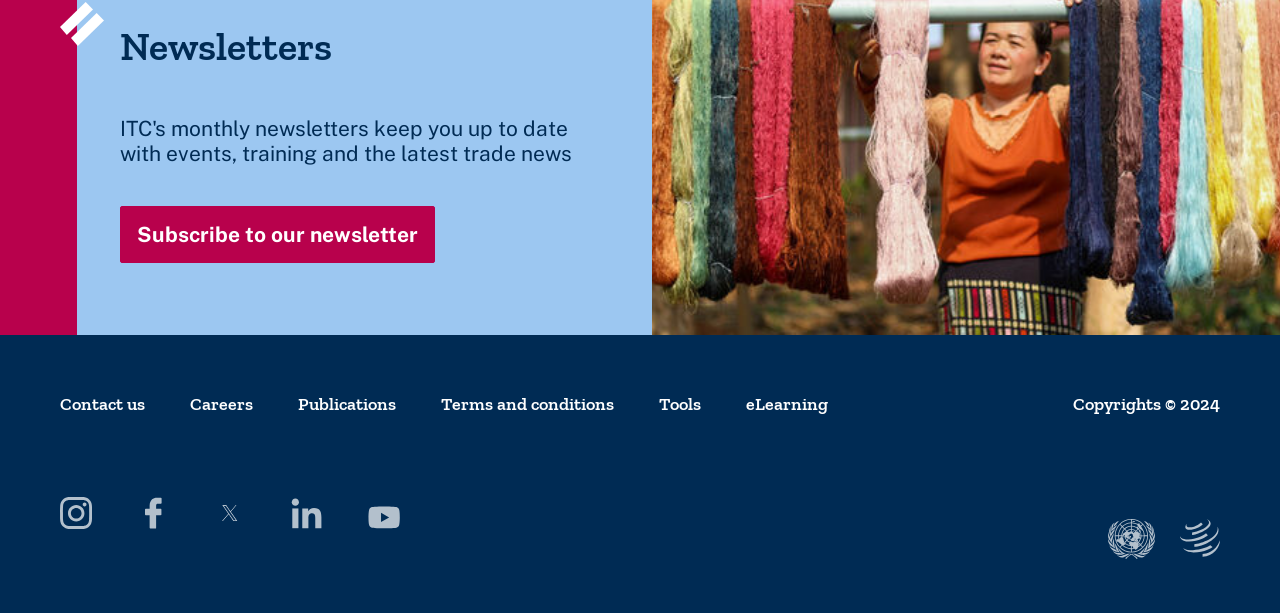Determine the bounding box coordinates of the clickable element to complete this instruction: "Subscribe to the newsletter". Provide the coordinates in the format of four float numbers between 0 and 1, [left, top, right, bottom].

[0.094, 0.337, 0.34, 0.43]